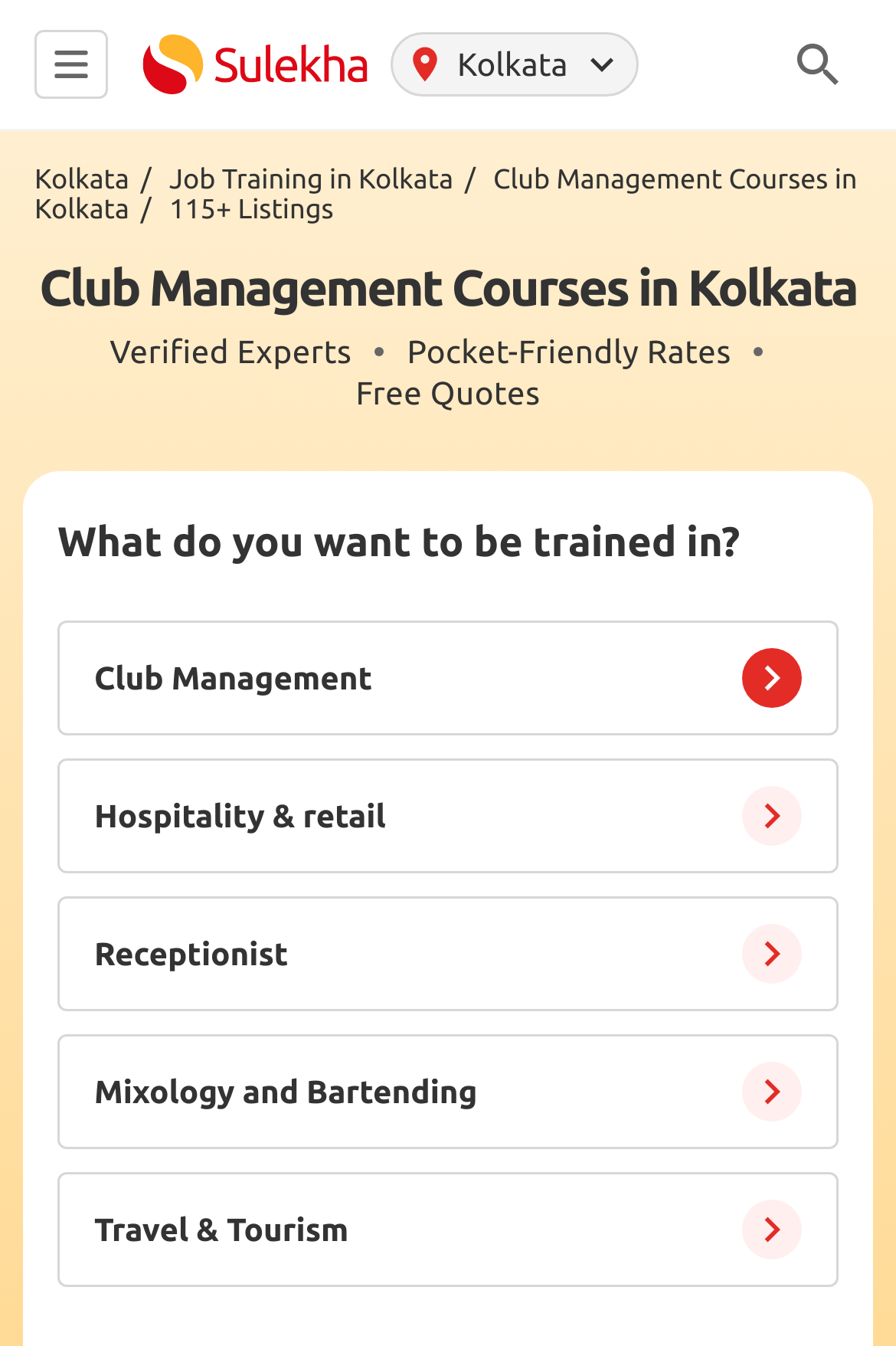What is the default training option?
Please answer the question with as much detail as possible using the screenshot.

I found the answer by examining the radio buttons section where it asks 'What do you want to be trained in?'. The radio button 'Club Management' is checked, indicating it's the default option.